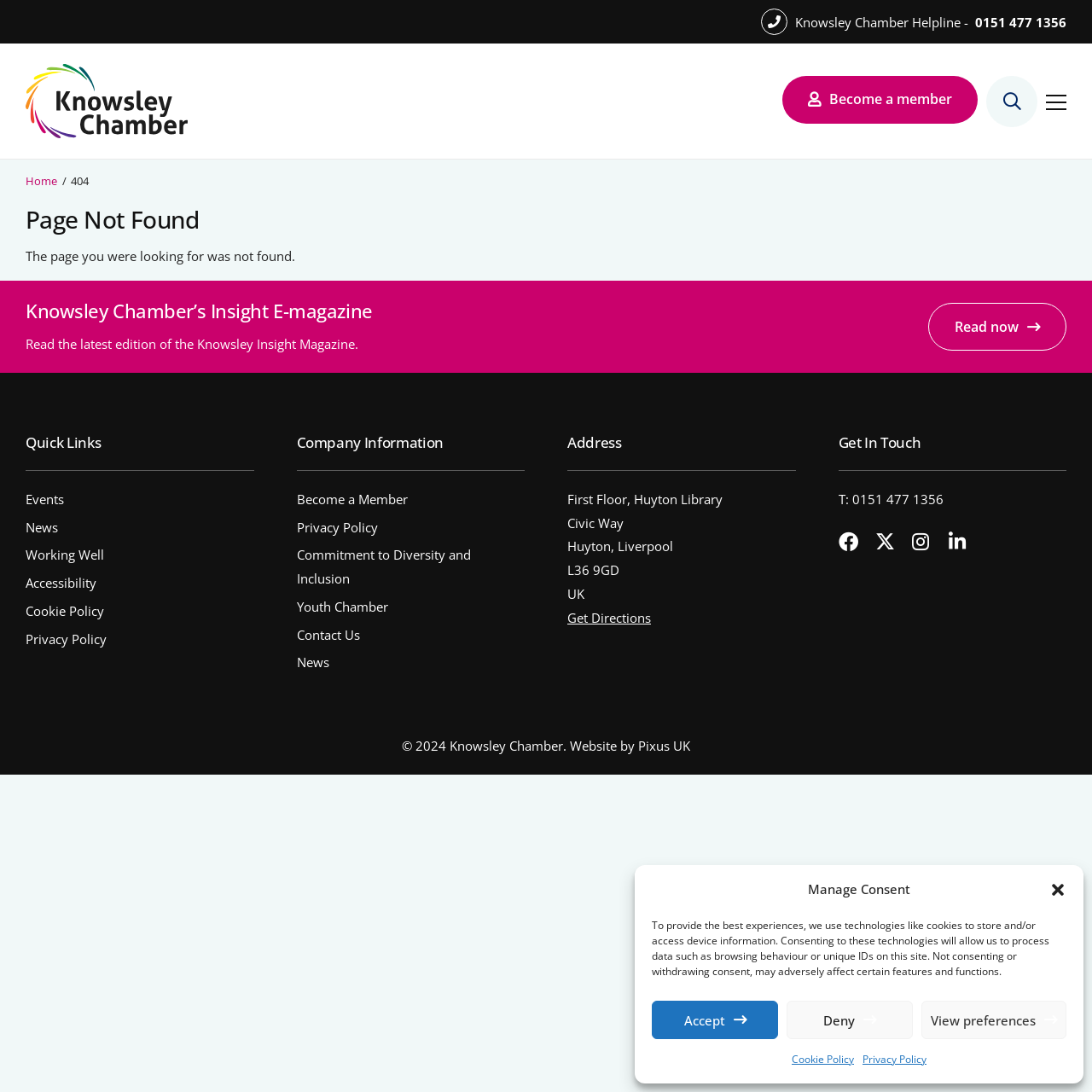Please answer the following question as detailed as possible based on the image: 
What is the purpose of the buttons 'Accept', 'Deny', and 'View preferences'?

I found the purpose of the buttons by looking at the dialog 'Manage Consent' which contains the buttons 'Accept', 'Deny', and 'View preferences', and the static text that explains the purpose of managing consent.